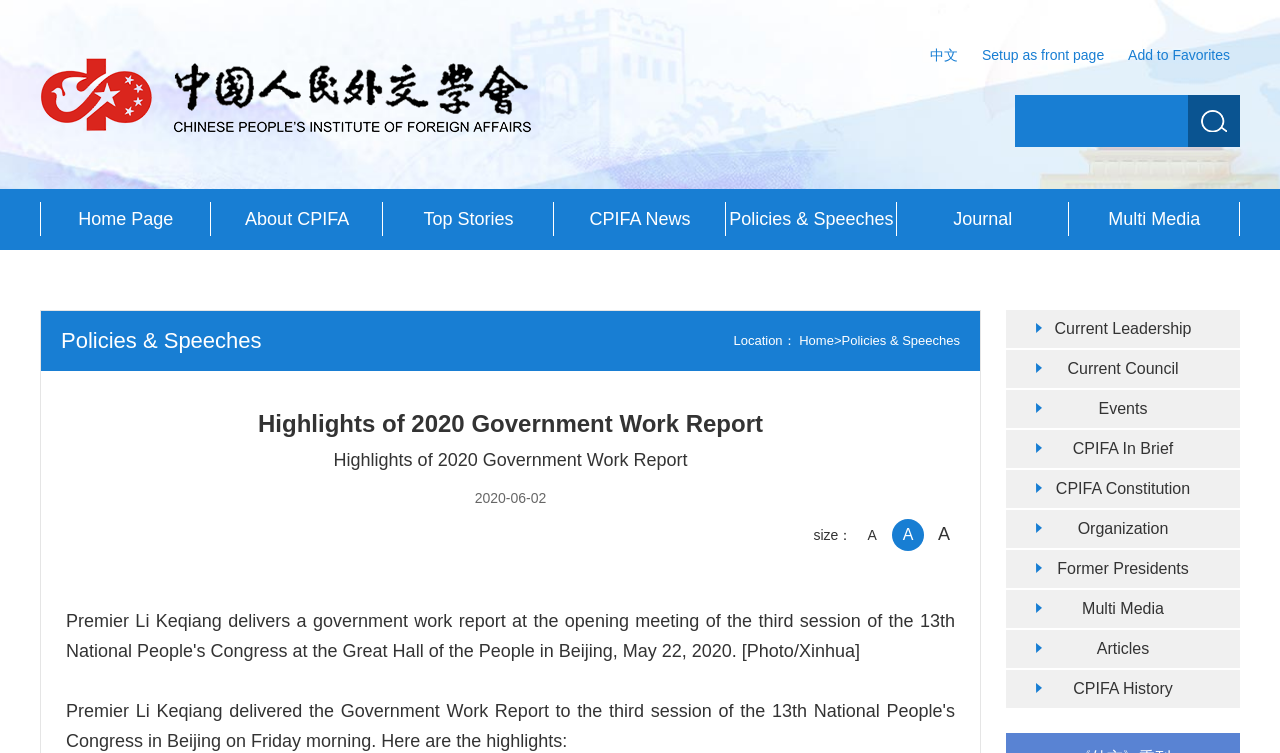Please mark the bounding box coordinates of the area that should be clicked to carry out the instruction: "Switch to Chinese version".

[0.727, 0.062, 0.748, 0.084]